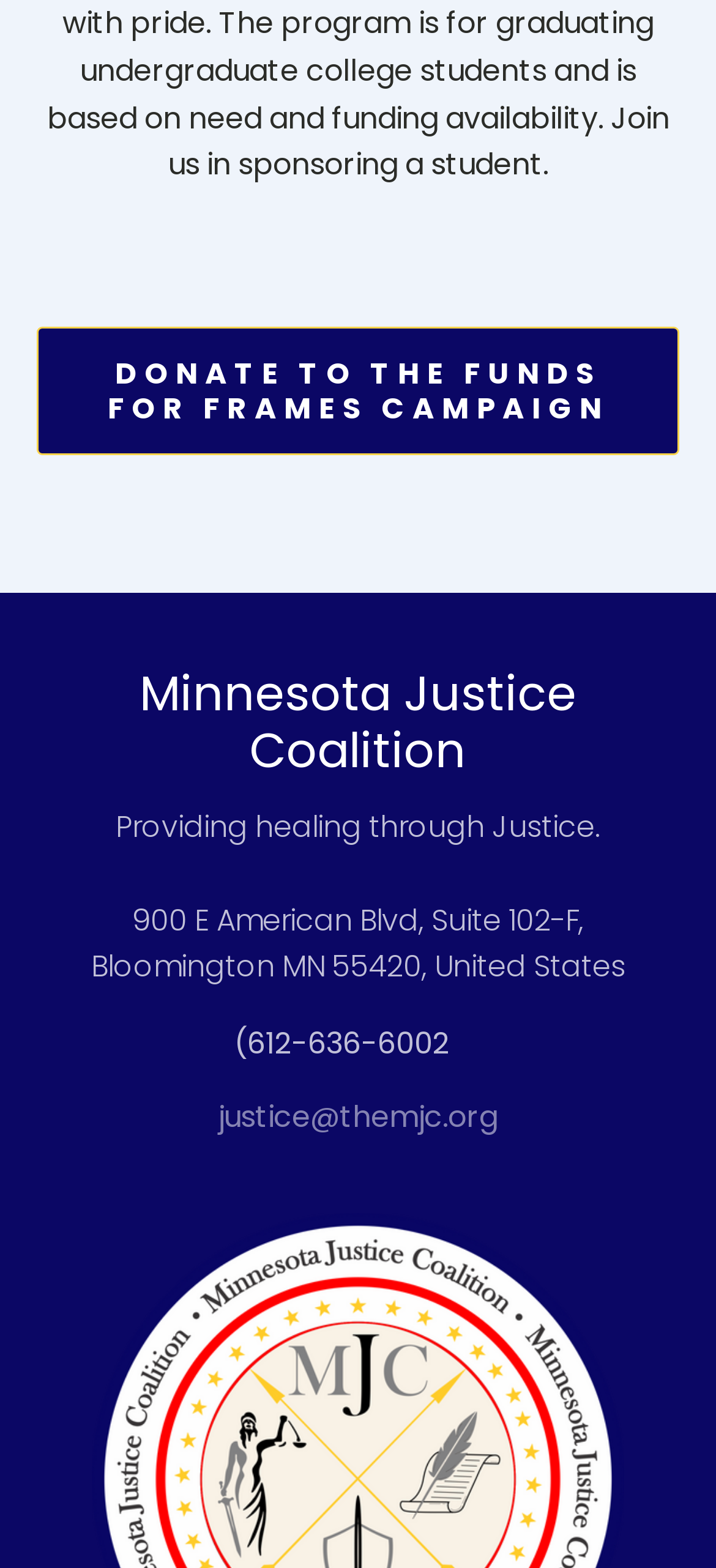What is the phone number of the organization?
Carefully examine the image and provide a detailed answer to the question.

I found the answer by looking at the StaticText element which has the text '(612-636-6002'.